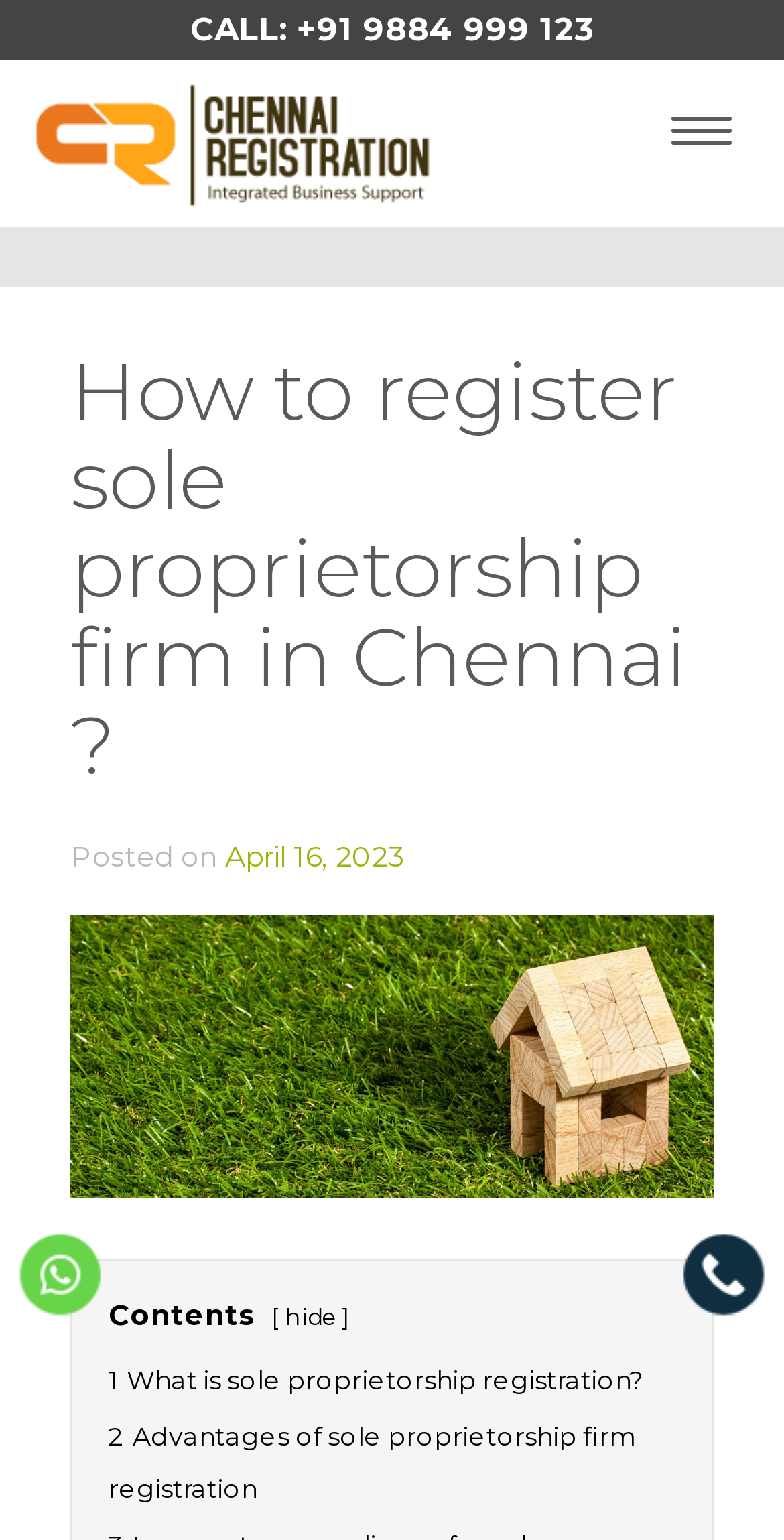Using the image as a reference, answer the following question in as much detail as possible:
What is the image about in the header section?

The image in the header section is described as 'advantages of proprietorship firm registration', which suggests that it is related to the topic of sole proprietorship firm registration.